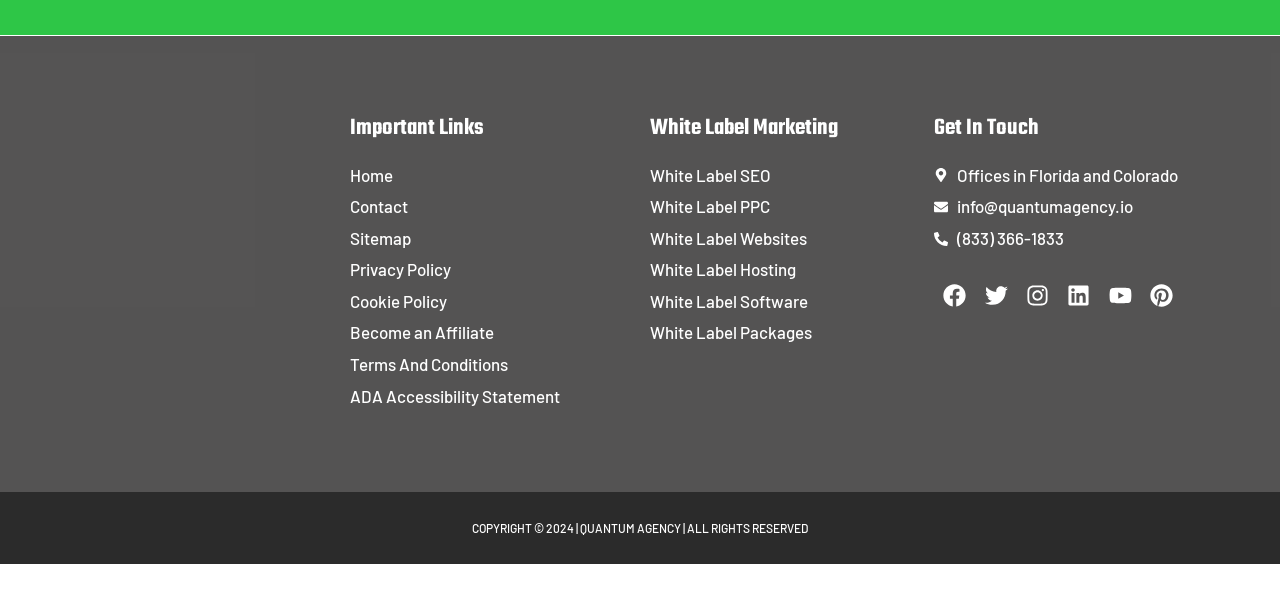What are the social media platforms listed?
Answer the question using a single word or phrase, according to the image.

Facebook, Twitter, Instagram, Linkedin, Youtube, Pinterest